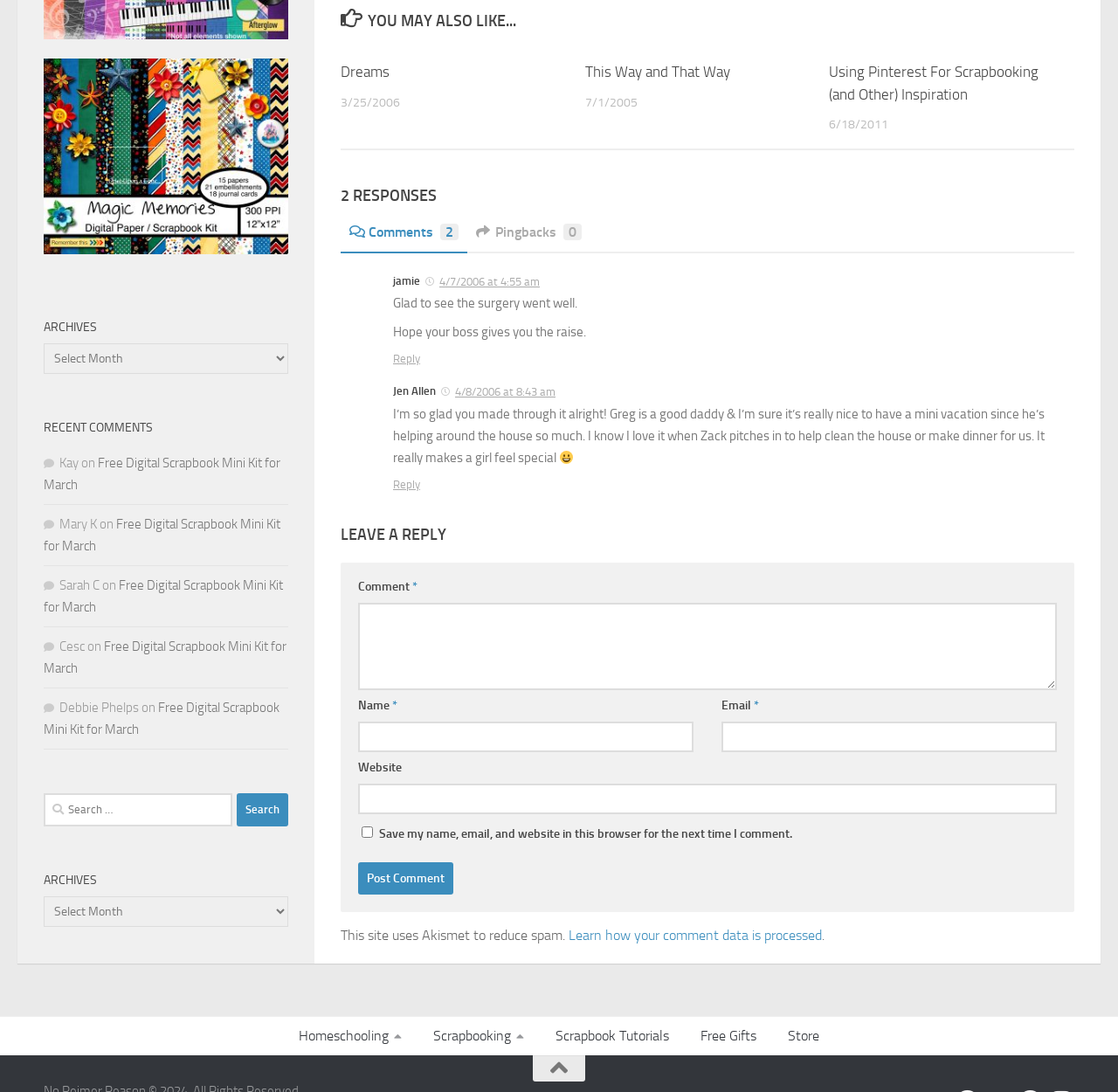Pinpoint the bounding box coordinates of the element to be clicked to execute the instruction: "Check recent comments".

[0.039, 0.382, 0.258, 0.401]